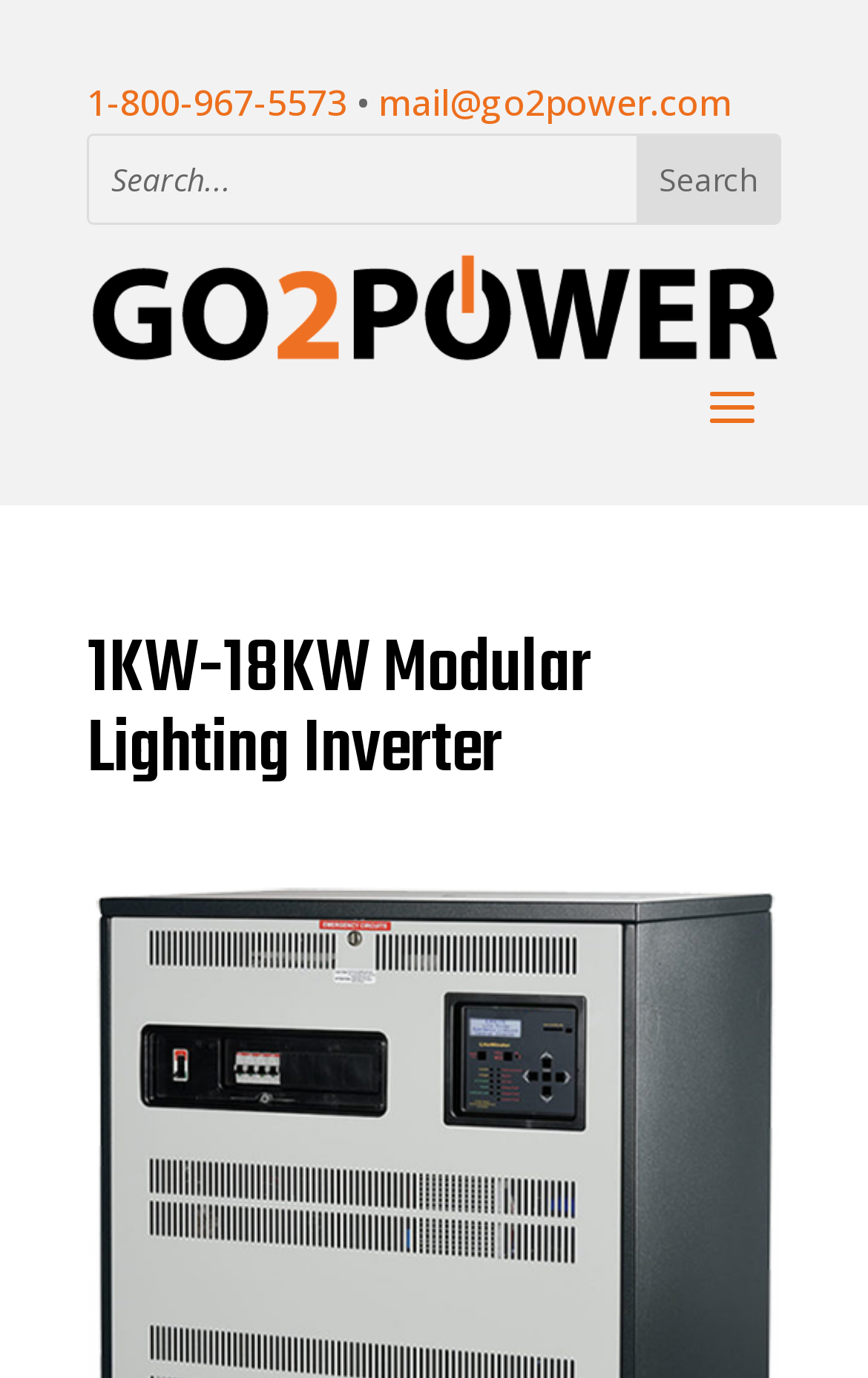Is the search function required? Based on the screenshot, please respond with a single word or phrase.

No